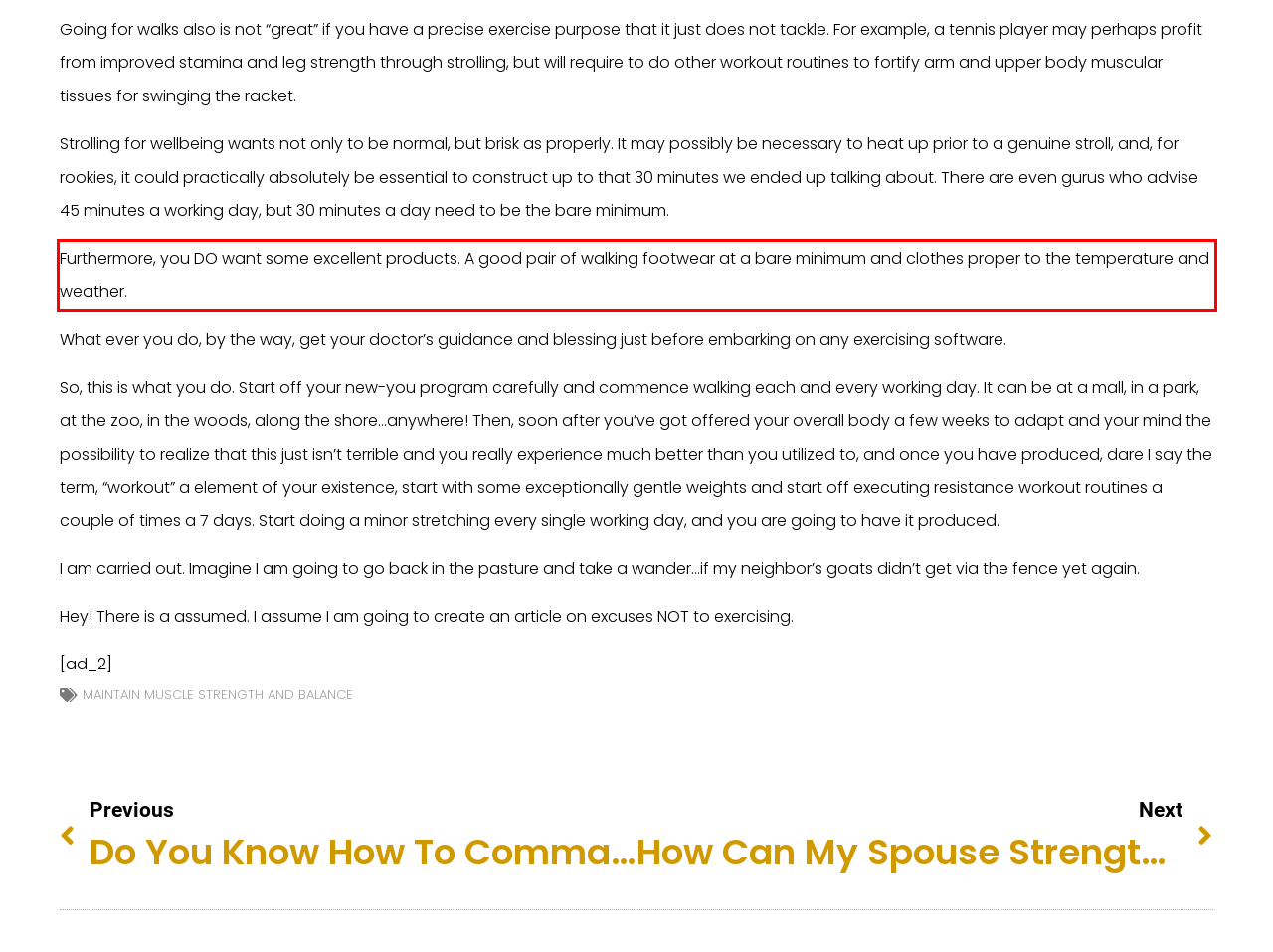You are presented with a screenshot containing a red rectangle. Extract the text found inside this red bounding box.

Furthermore, you DO want some excellent products. A good pair of walking footwear at a bare minimum and clothes proper to the temperature and weather.